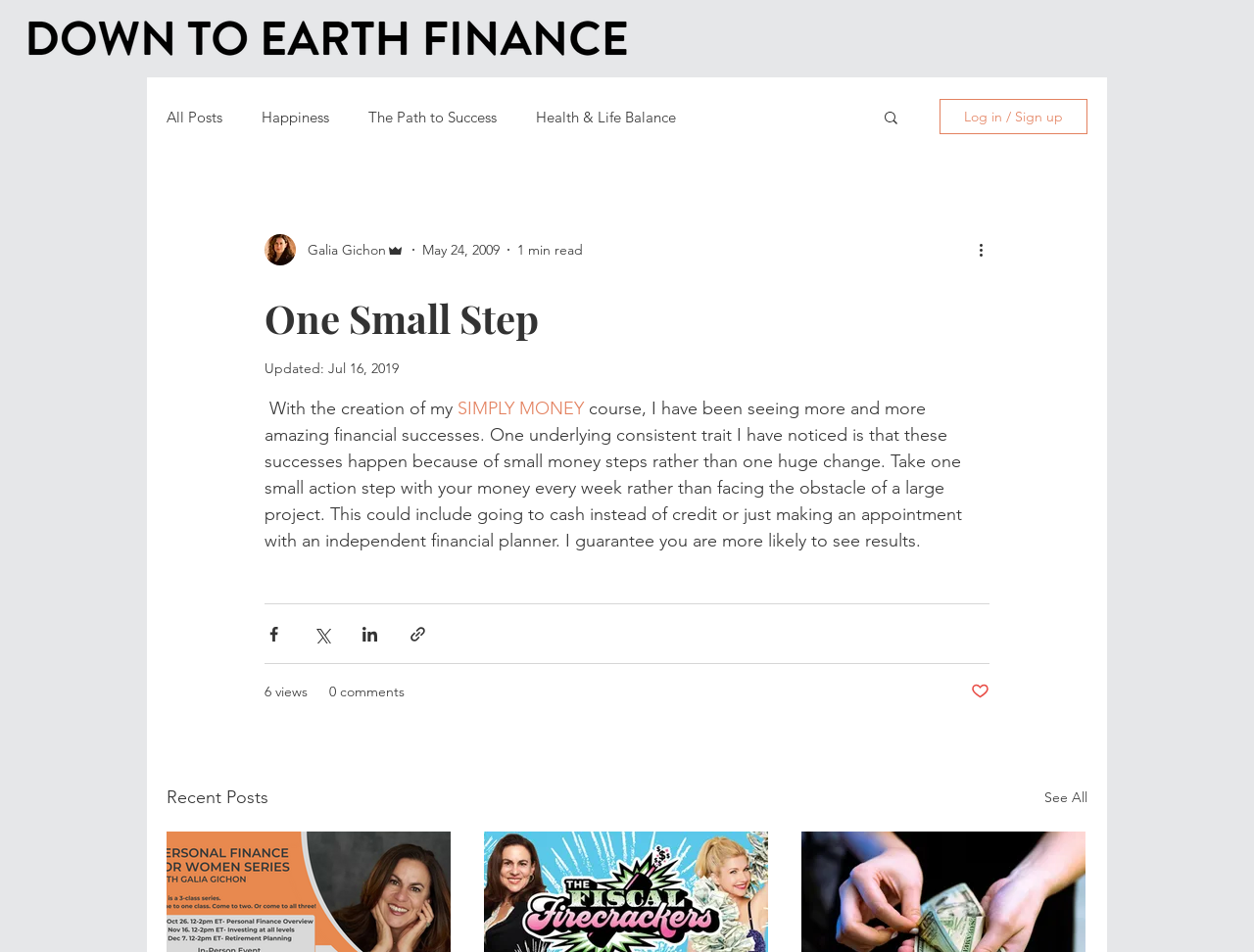Predict the bounding box coordinates of the area that should be clicked to accomplish the following instruction: "Log in or sign up". The bounding box coordinates should consist of four float numbers between 0 and 1, i.e., [left, top, right, bottom].

[0.749, 0.104, 0.867, 0.141]